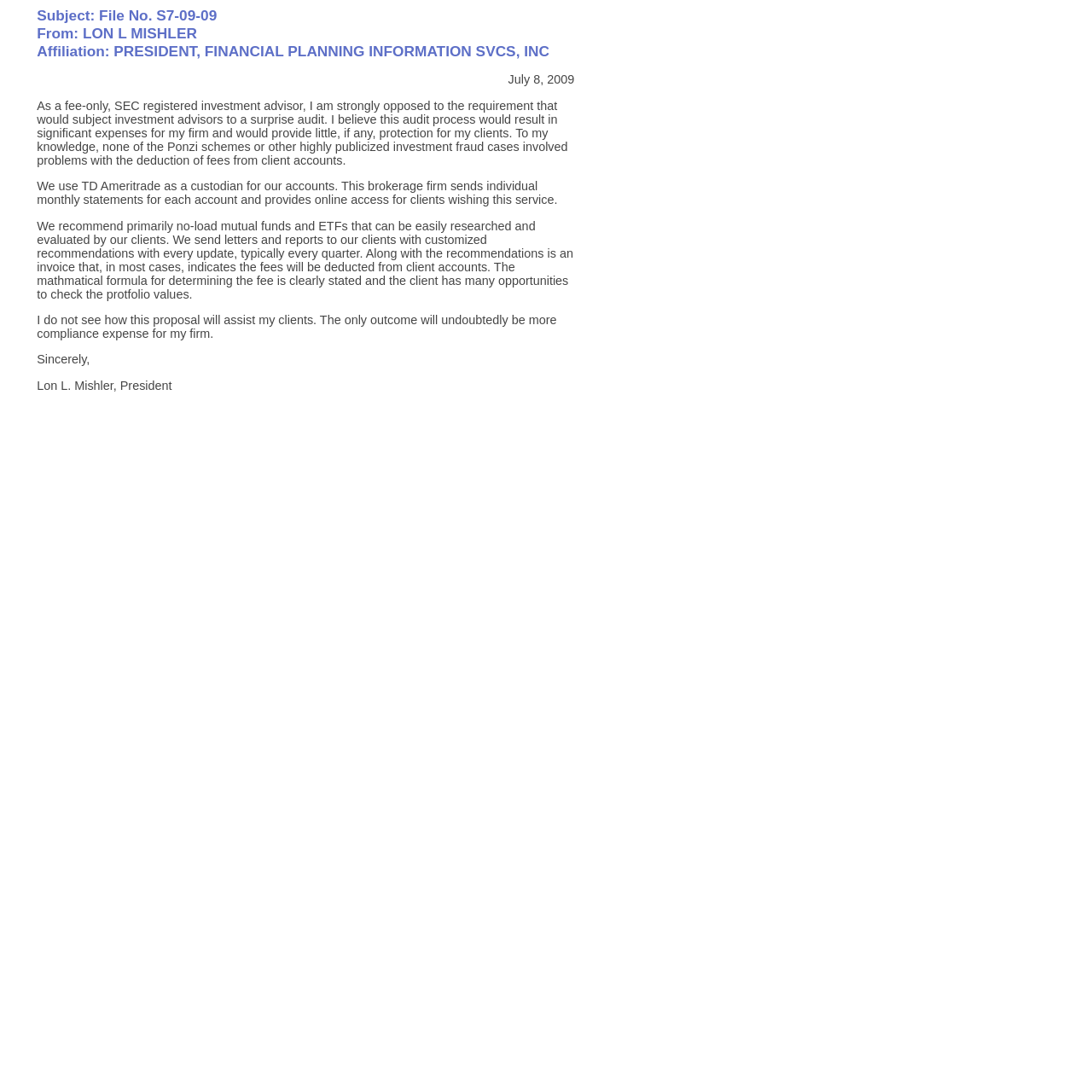Offer a detailed explanation of the webpage layout and contents.

This webpage appears to be a comment or a letter from Lon L. Mishler, President of Financial Planning Information Services, Inc., regarding a proposal related to investment advisors and audits. 

At the top of the page, there is a heading that includes the subject of the comment, the sender's name, and affiliation. Below this heading, the date "July 8, 2009" is displayed. 

The main content of the page consists of five paragraphs of text. The first paragraph expresses opposition to a proposed requirement for surprise audits of investment advisors, citing concerns about the expense and lack of benefit to clients. 

The second paragraph explains the firm's use of TD Ameritrade as a custodian, which provides individual monthly statements and online access for clients. 

The third paragraph describes the firm's investment recommendations and reporting process, including the use of no-load mutual funds and ETFs, and the provision of customized reports and invoices to clients. 

The fourth paragraph reiterates the author's opposition to the proposal, stating that it will only result in increased compliance expenses for the firm. 

The final paragraph is a closing, signed by Lon L. Mishler, President.